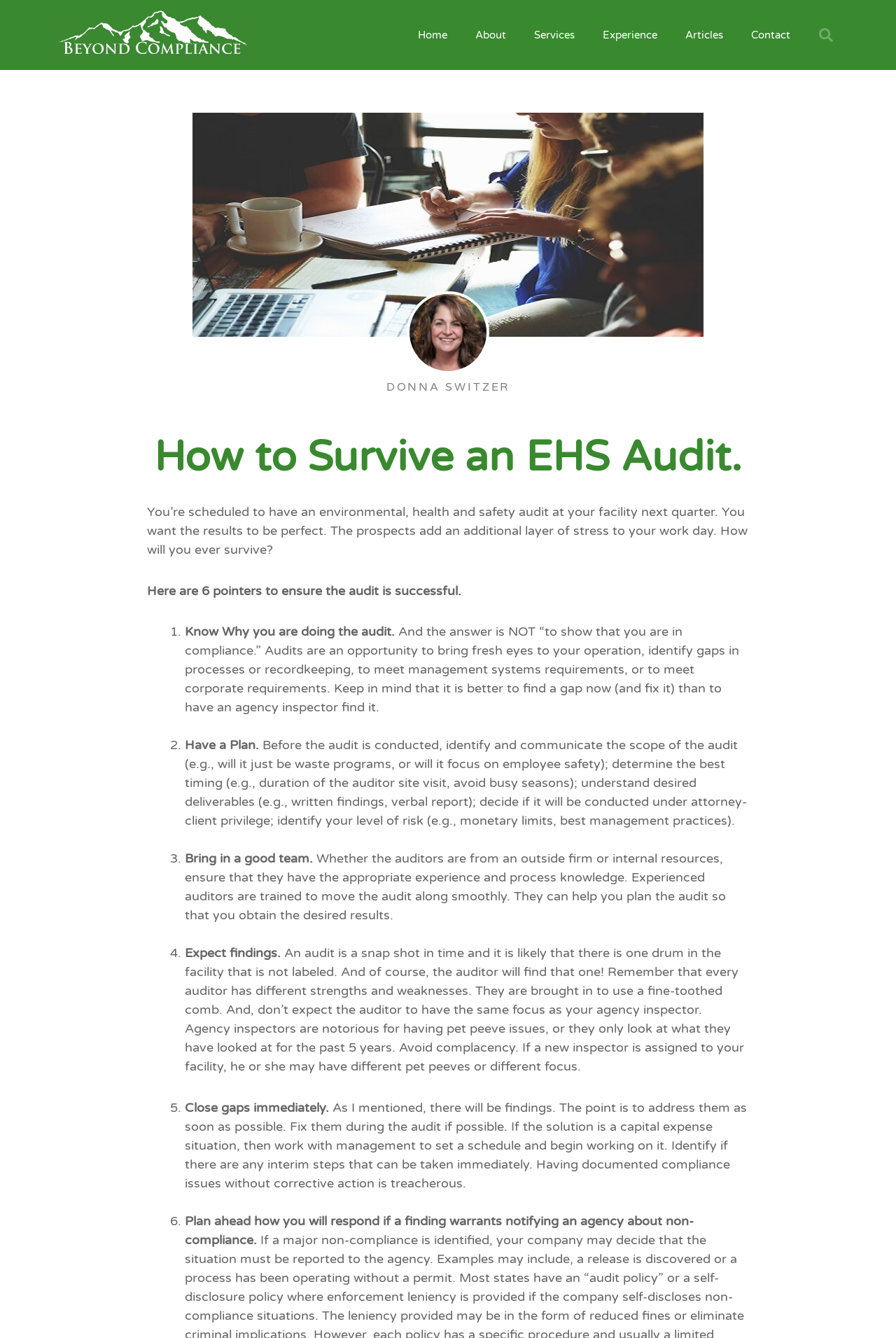How many pointers are provided to ensure a successful EHS audit?
Please respond to the question with a detailed and informative answer.

I counted the list markers (1., 2., 3., etc.) and corresponding static text elements that provide the pointers, and there are 6 of them.